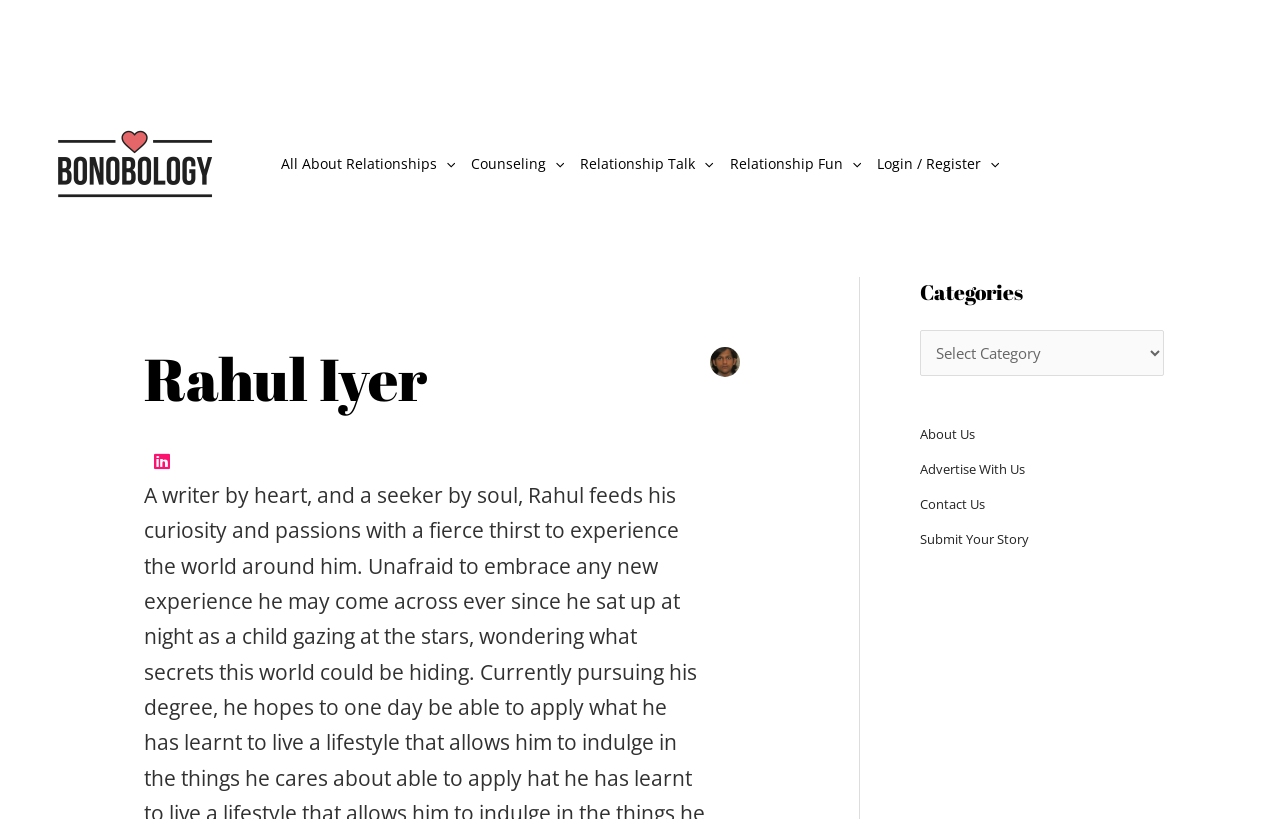What is the name of the author?
Ensure your answer is thorough and detailed.

The name of the author can be found in the heading element with the text 'Rahul Iyer' located at the top of the webpage.